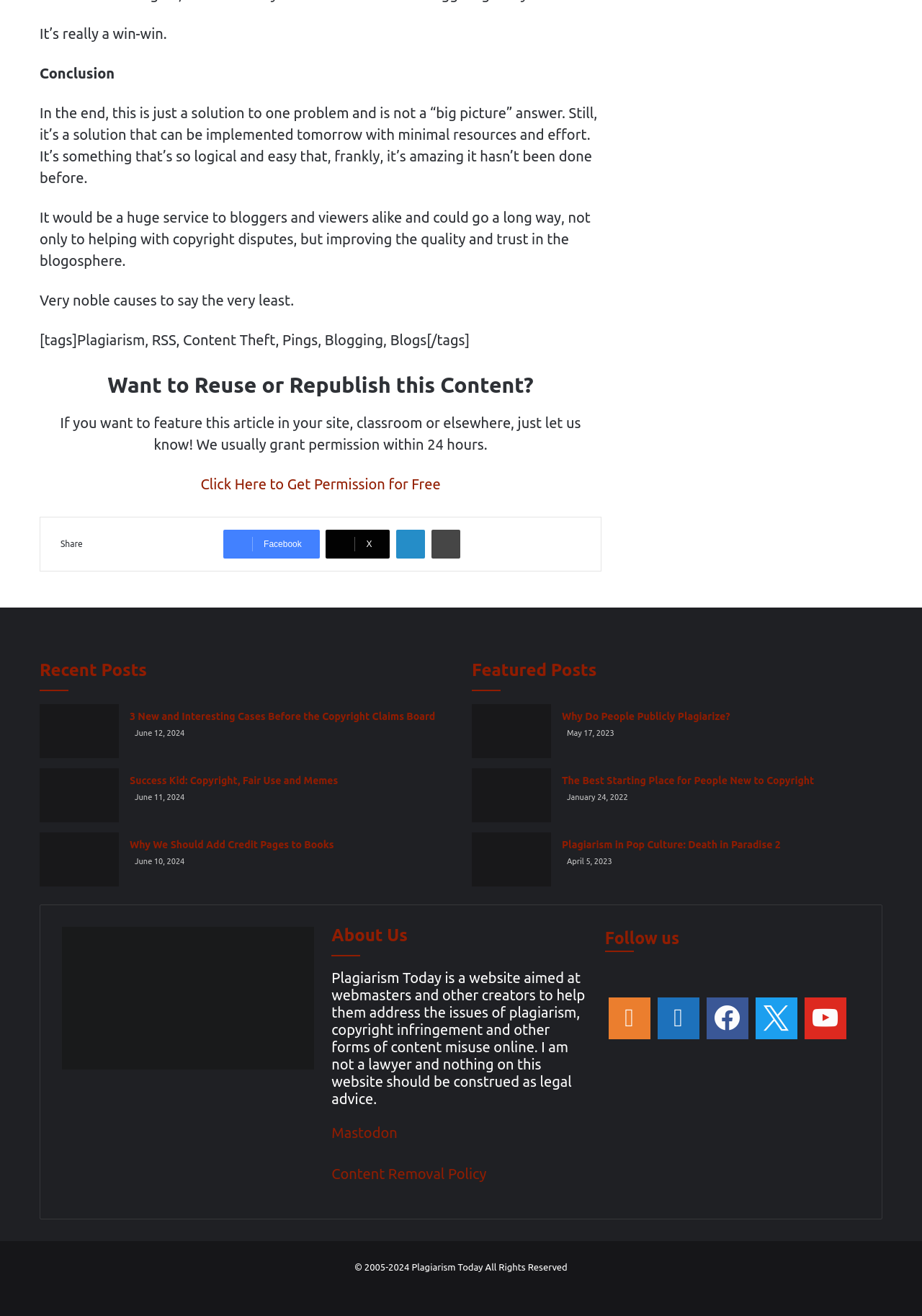Please find the bounding box coordinates of the element that you should click to achieve the following instruction: "View the content removal policy". The coordinates should be presented as four float numbers between 0 and 1: [left, top, right, bottom].

[0.36, 0.886, 0.528, 0.898]